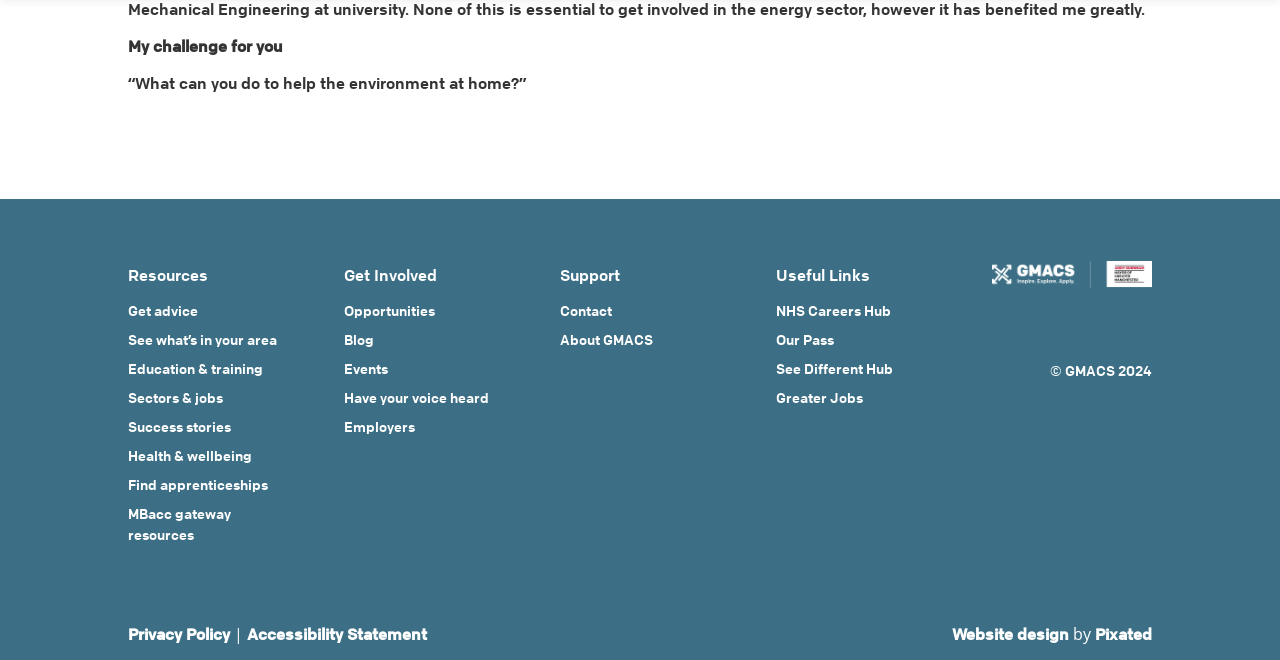What are the three main categories on the webpage?
Look at the image and answer with only one word or phrase.

Resources, Get Involved, Support